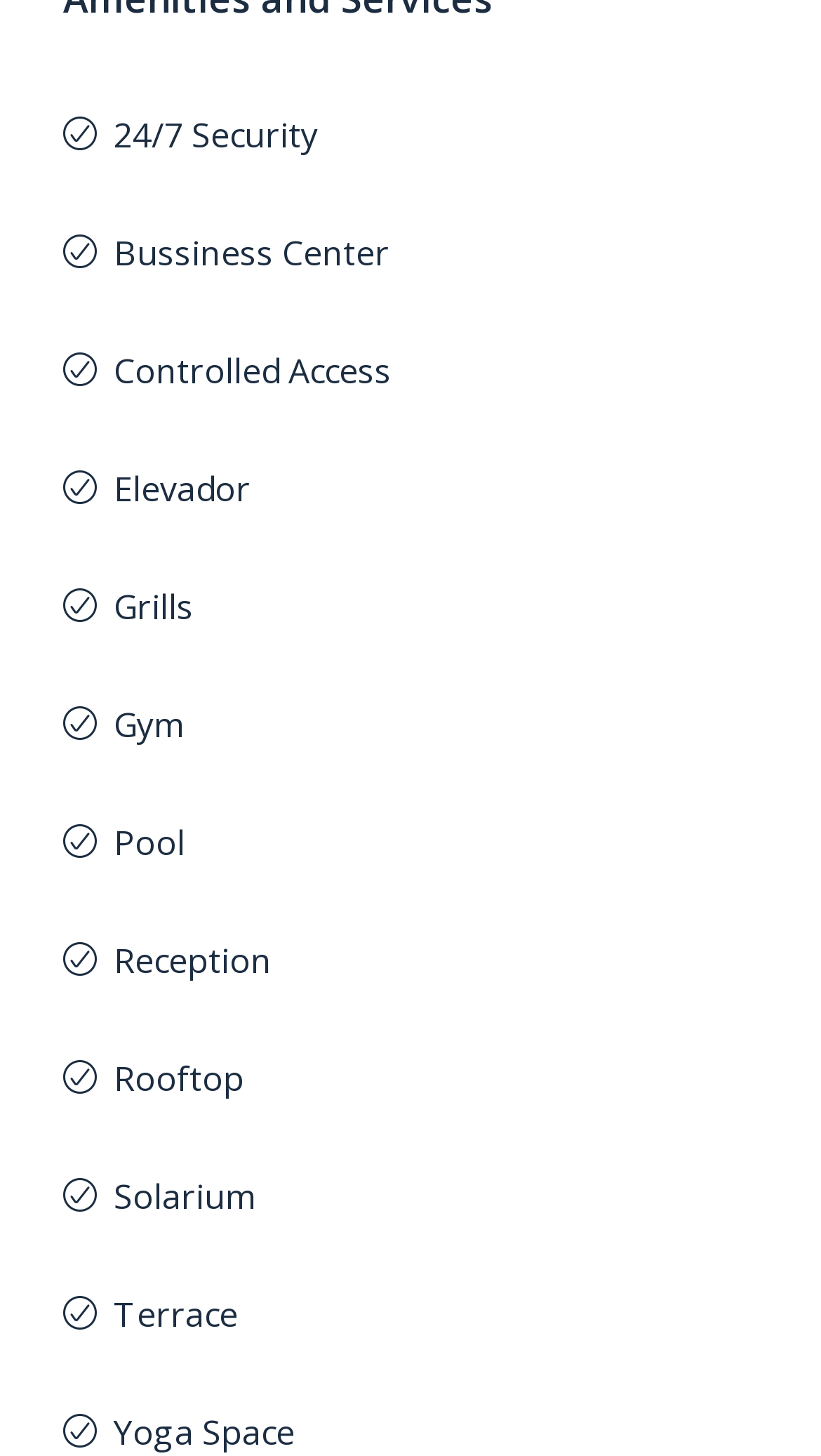Highlight the bounding box of the UI element that corresponds to this description: "Gym".

[0.138, 0.422, 0.223, 0.454]